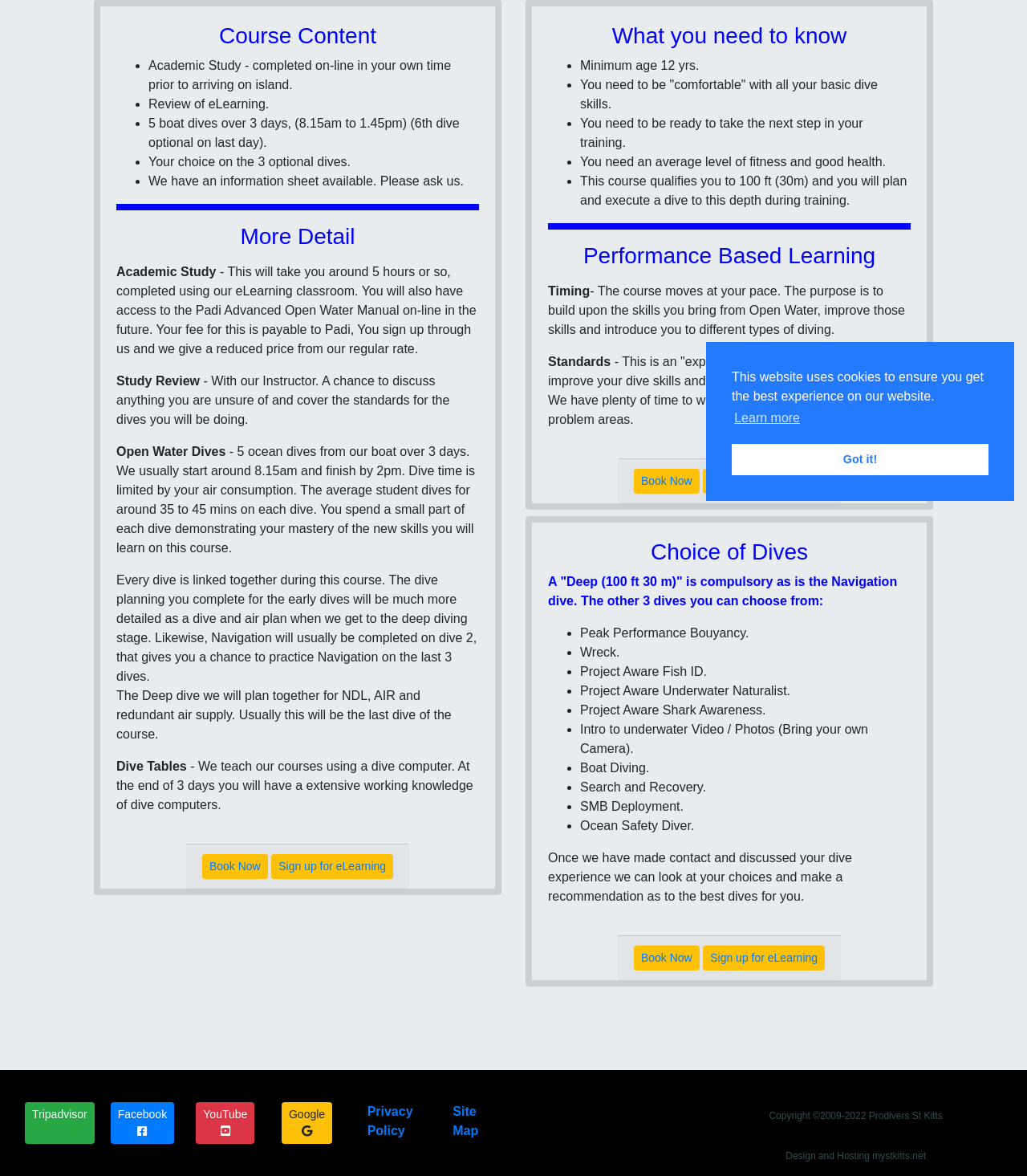From the webpage screenshot, predict the bounding box coordinates (top-left x, top-left y, bottom-right x, bottom-right y) for the UI element described here: YouTube

[0.191, 0.937, 0.248, 0.973]